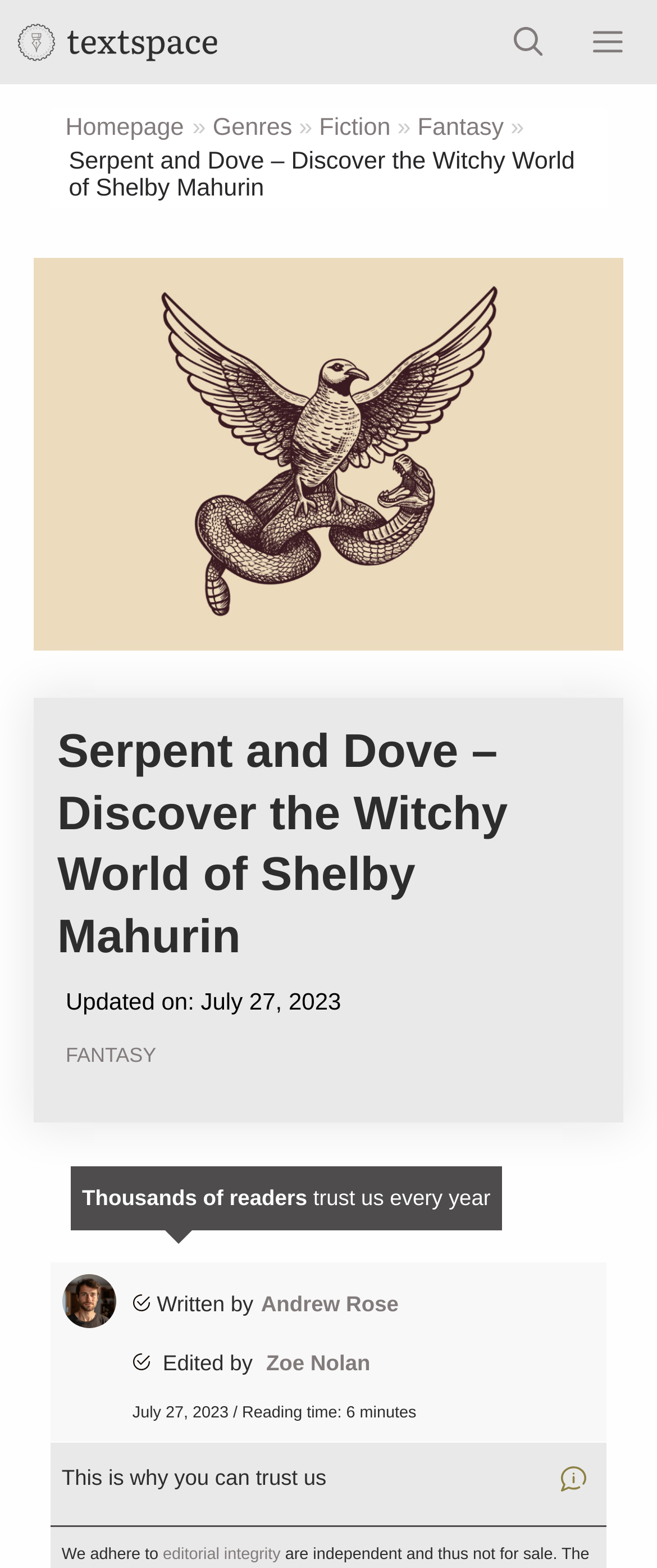What is the name of the author of the article?
Using the image as a reference, answer the question in detail.

I searched for the element with the text 'Written by' and found the nearby link element with the text 'Andrew Rose', which indicates that Andrew Rose is the author of the article.